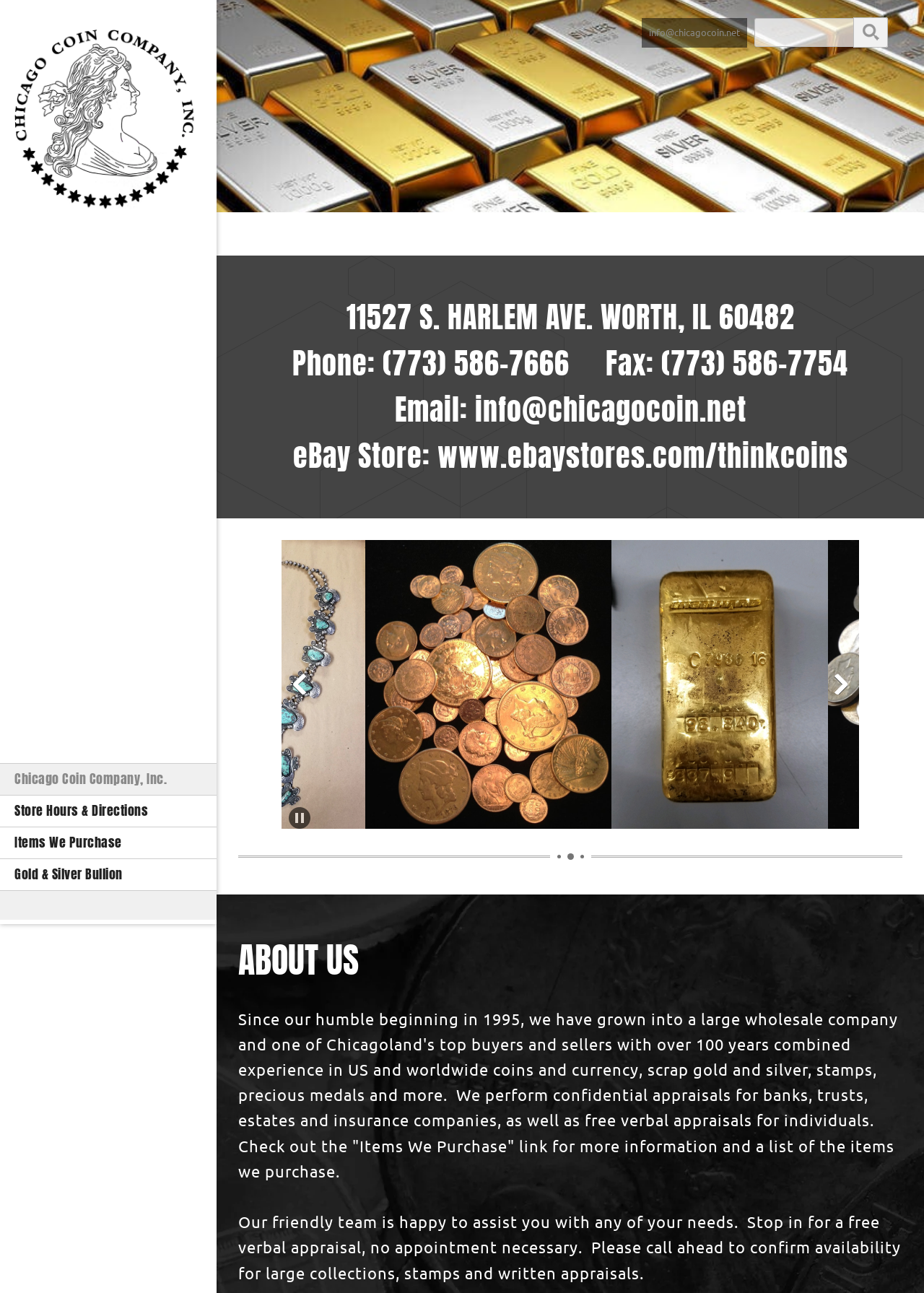What is the purpose of the company?
Please look at the screenshot and answer in one word or a short phrase.

Buy and sell coins and currency